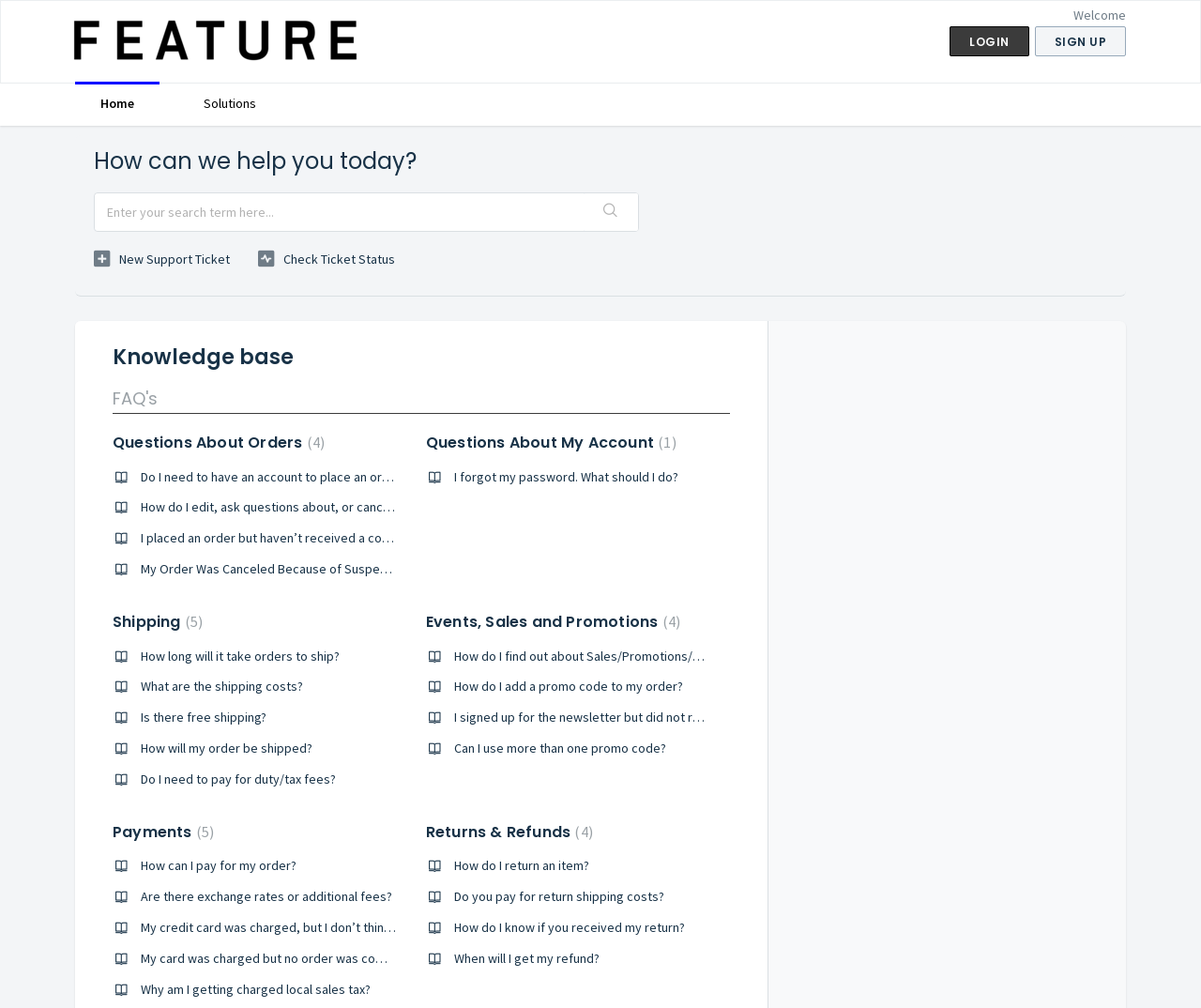Create an in-depth description of the webpage, covering main sections.

This webpage is a support page that provides various resources and answers to frequently asked questions. At the top left corner, there is a logo image, and next to it, there is a "Welcome" text. On the top right corner, there are three links: "LOGIN", "SIGN UP", and "Home". Below the logo, there is a navigation menu with links to "Solutions" and "Home".

The main content of the page is divided into several sections. The first section has a heading "How can we help you today?" and a search bar with a "Search" button. Below the search bar, there are two links: "New Support Ticket" and "Check Ticket Status".

The next section is headed "Knowledge base" and has several subheadings, including "FAQ's", "Questions About Orders", "Questions About My Account", "Shipping", "Events, Sales and Promotions", "Payments", and "Returns & Refunds". Each subheading has several links to specific questions and answers.

The "FAQ's" section has a single link to a page with more FAQs. The "Questions About Orders" section has four links to questions about orders, such as "Do I need to have an account to place an order?" and "How do I edit, ask questions about, or cancel my order?". The "Questions About My Account" section has one link to a question about forgotten passwords.

The "Shipping" section has five links to questions about shipping, such as "How long will it take orders to ship?" and "What are the shipping costs?". The "Events, Sales and Promotions" section has four links to questions about sales and promotions, such as "How do I find out about Sales/Promotions/Events/Releases?" and "How do I add a promo code to my order?".

The "Payments" section has five links to questions about payments, such as "How can I pay for my order?" and "Are there exchange rates or additional fees?". The "Returns & Refunds" section has four links to questions about returns and refunds, such as "How do I return an item?" and "When will I get my refund?".